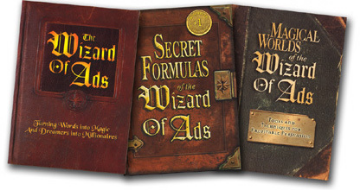Give a comprehensive caption that covers the entire image content.

The image features three books associated with the "Wizard of Ads" series. Each book showcases a distinct design and title, emphasizing themes of marketing and advertising. The first book is titled "The Wizard of Ads," presenting itself as an engaging exploration of advertising concepts. The second, "Secret Formulas of the Wizard of Ads," suggests it contains valuable insights and strategies, potentially offering readers insider knowledge. The third book, "Magical Worlds of the Wizard of Ads," hints at creative approaches in the advertising realm. Together, these books highlight the innovative and transformative power of words in business, promising to turn ideas into profitable ventures. The rich, textured covers and gold lettering evoke a sense of sophistication and allure, making them visually appealing additions to any marketing library.